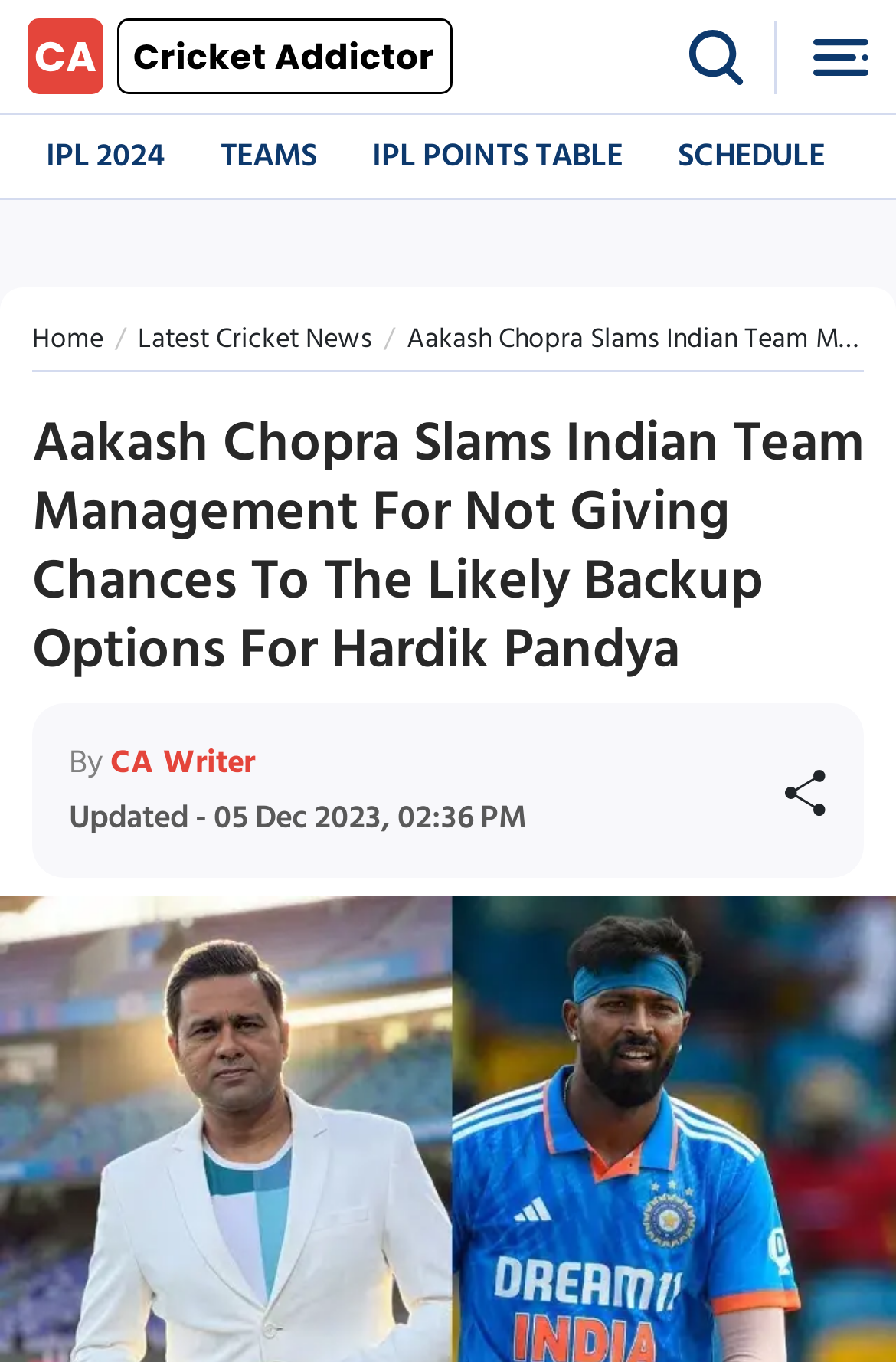Please identify the bounding box coordinates of the region to click in order to complete the given instruction: "go to home page". The coordinates should be four float numbers between 0 and 1, i.e., [left, top, right, bottom].

[0.036, 0.233, 0.115, 0.265]